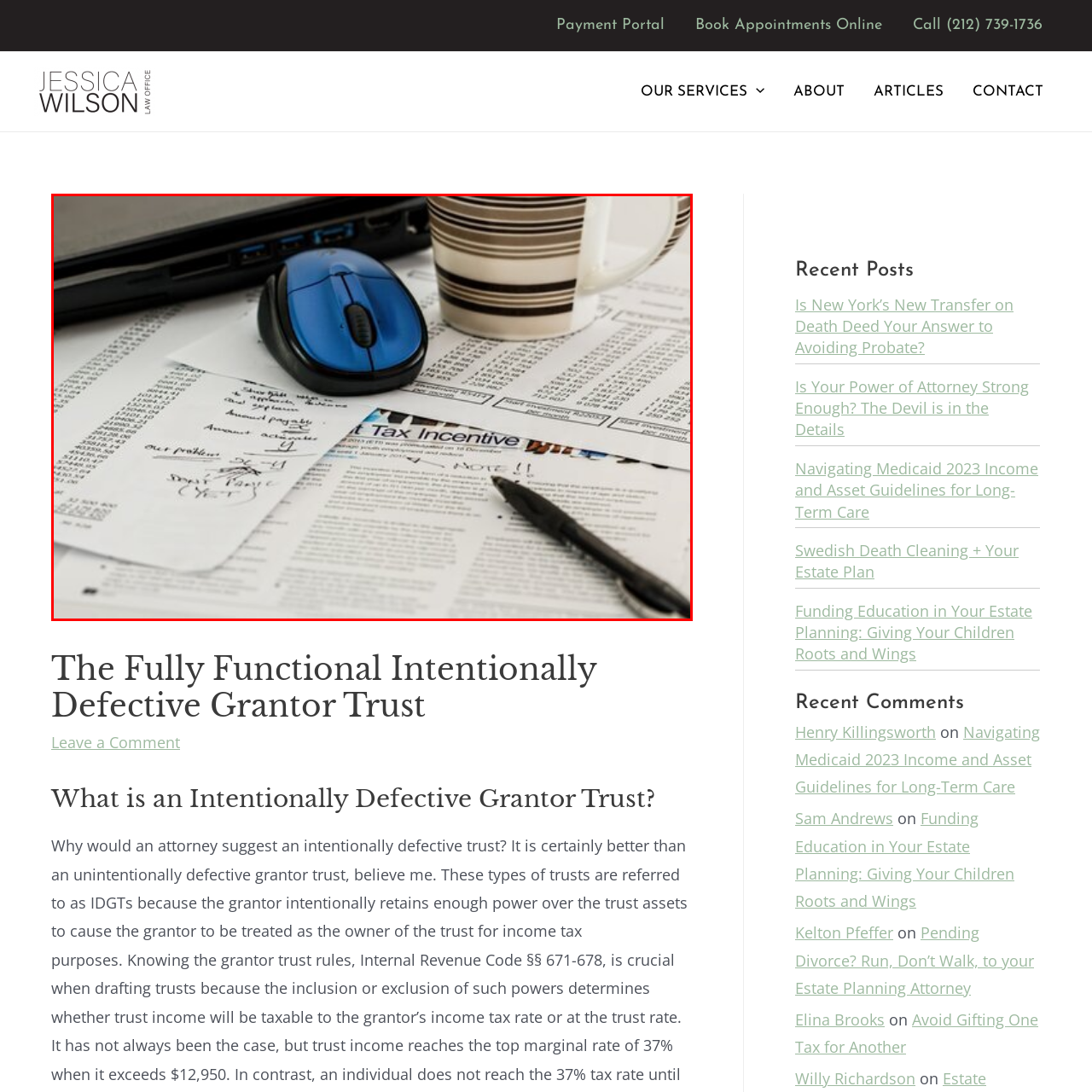Is the workspace organized?
Inspect the image enclosed within the red bounding box and provide a detailed answer to the question, using insights from the image.

The caption describes the workspace as 'disorganized', with a stack of documents and a handwritten note featuring calculations and personal details, indicating a cluttered and chaotic environment.